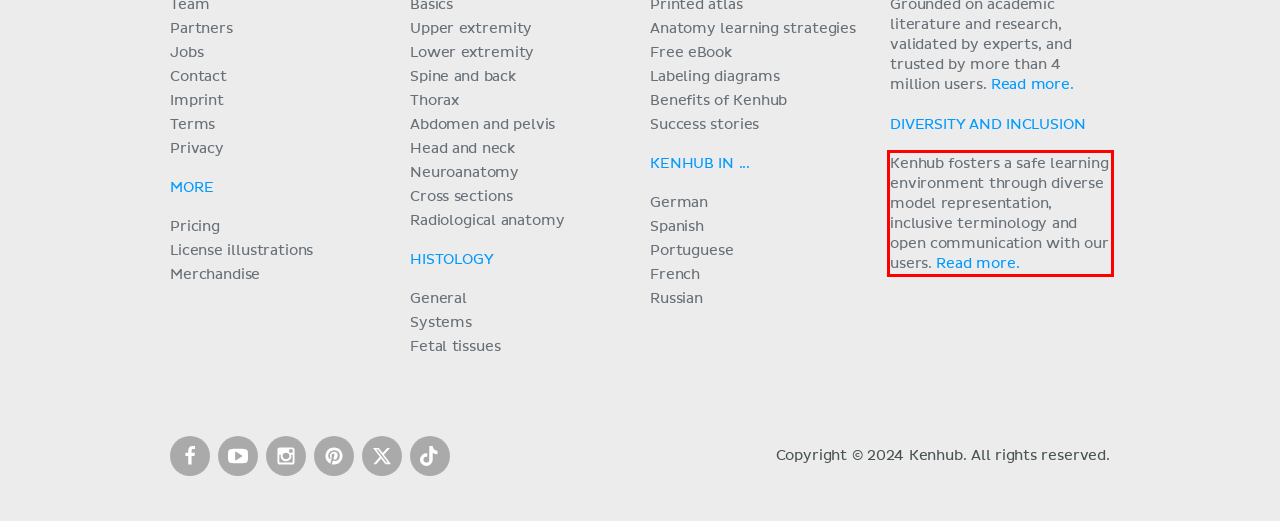Please identify and extract the text content from the UI element encased in a red bounding box on the provided webpage screenshot.

Kenhub fosters a safe learning environment through diverse model representation, inclusive terminology and open communication with our users. Read more.